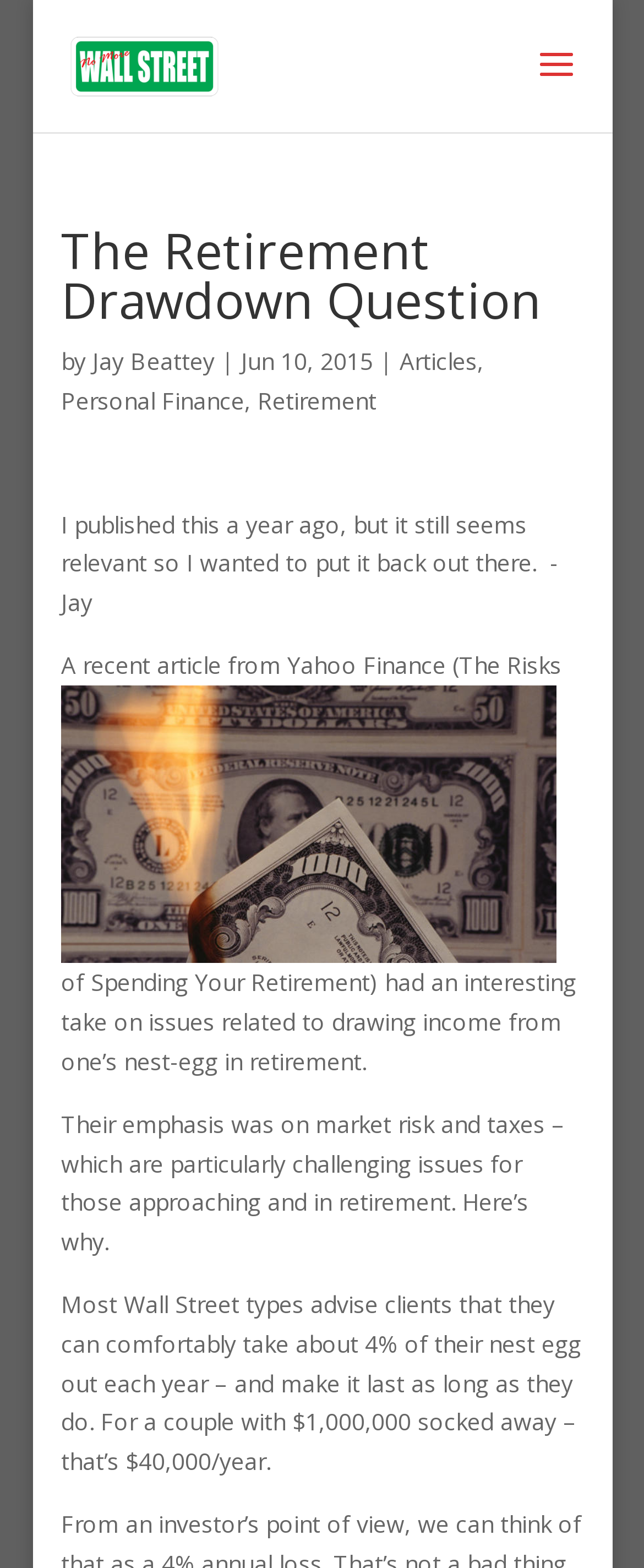What is the topic of the article?
Based on the image, give a one-word or short phrase answer.

Retirement